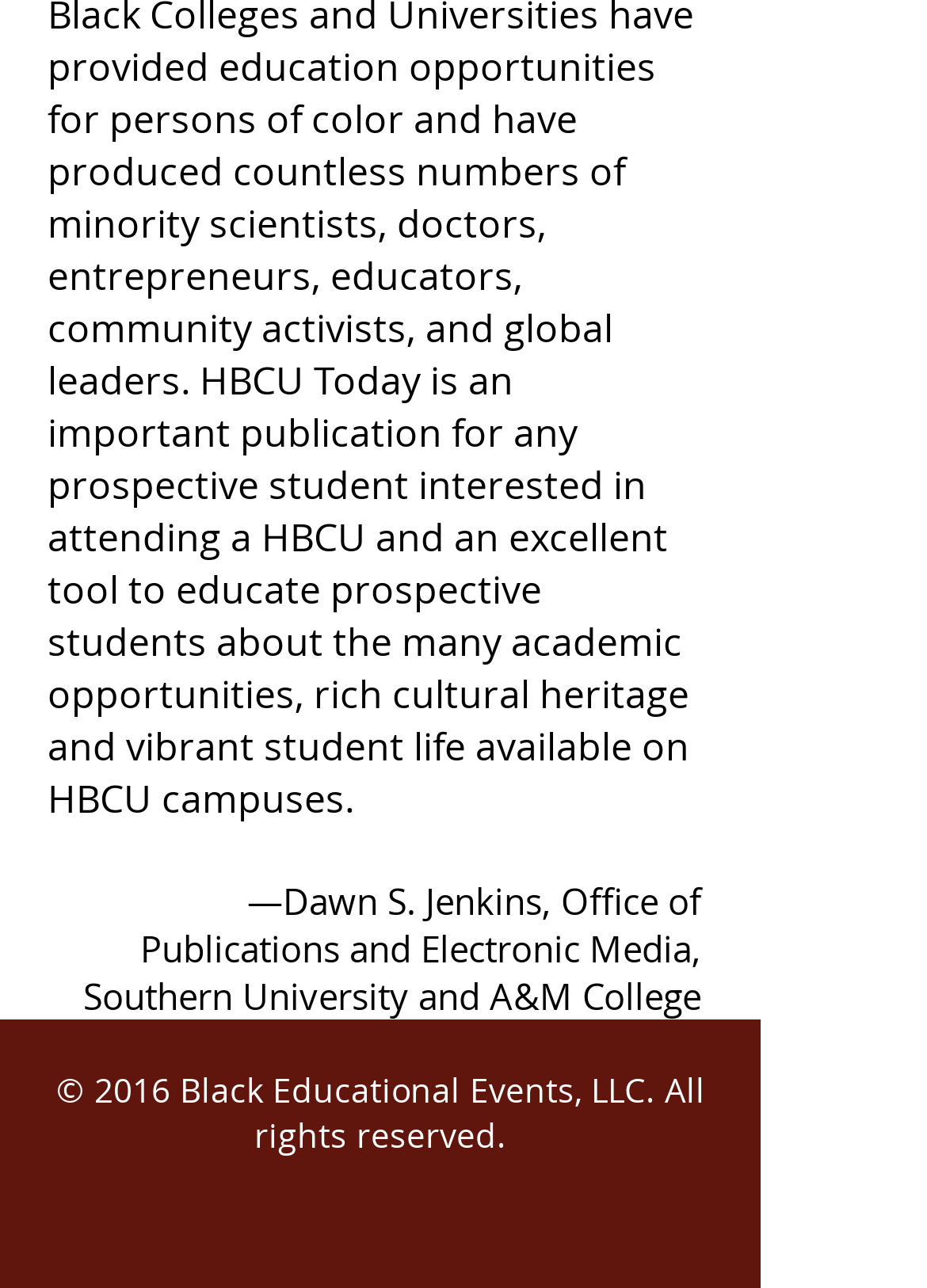Given the element description "aria-label="Twitter - White Circle"" in the screenshot, predict the bounding box coordinates of that UI element.

[0.431, 0.917, 0.521, 0.982]